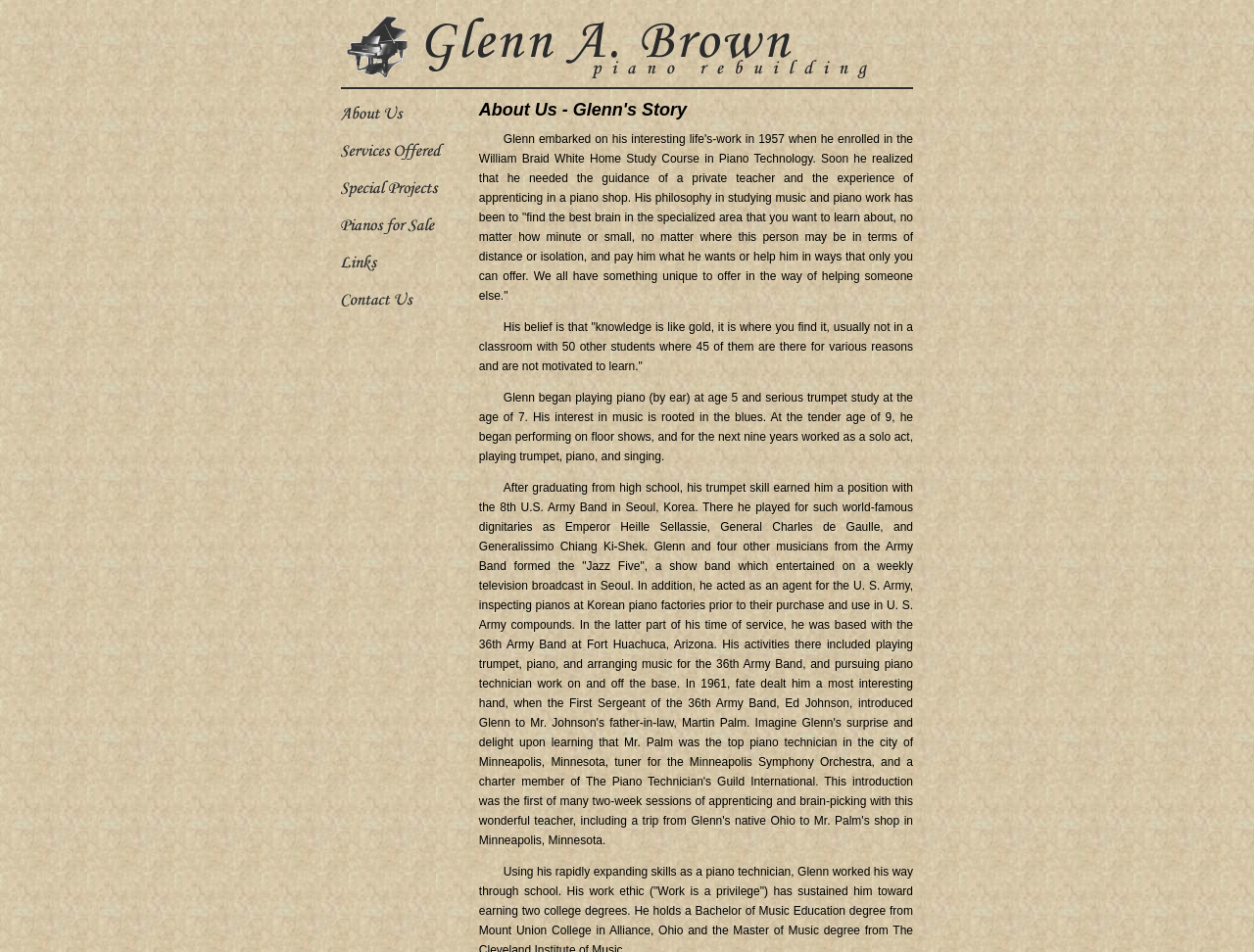Determine the bounding box for the described HTML element: "alt="Links..."". Ensure the coordinates are four float numbers between 0 and 1 in the format [left, top, right, bottom].

[0.272, 0.271, 0.373, 0.288]